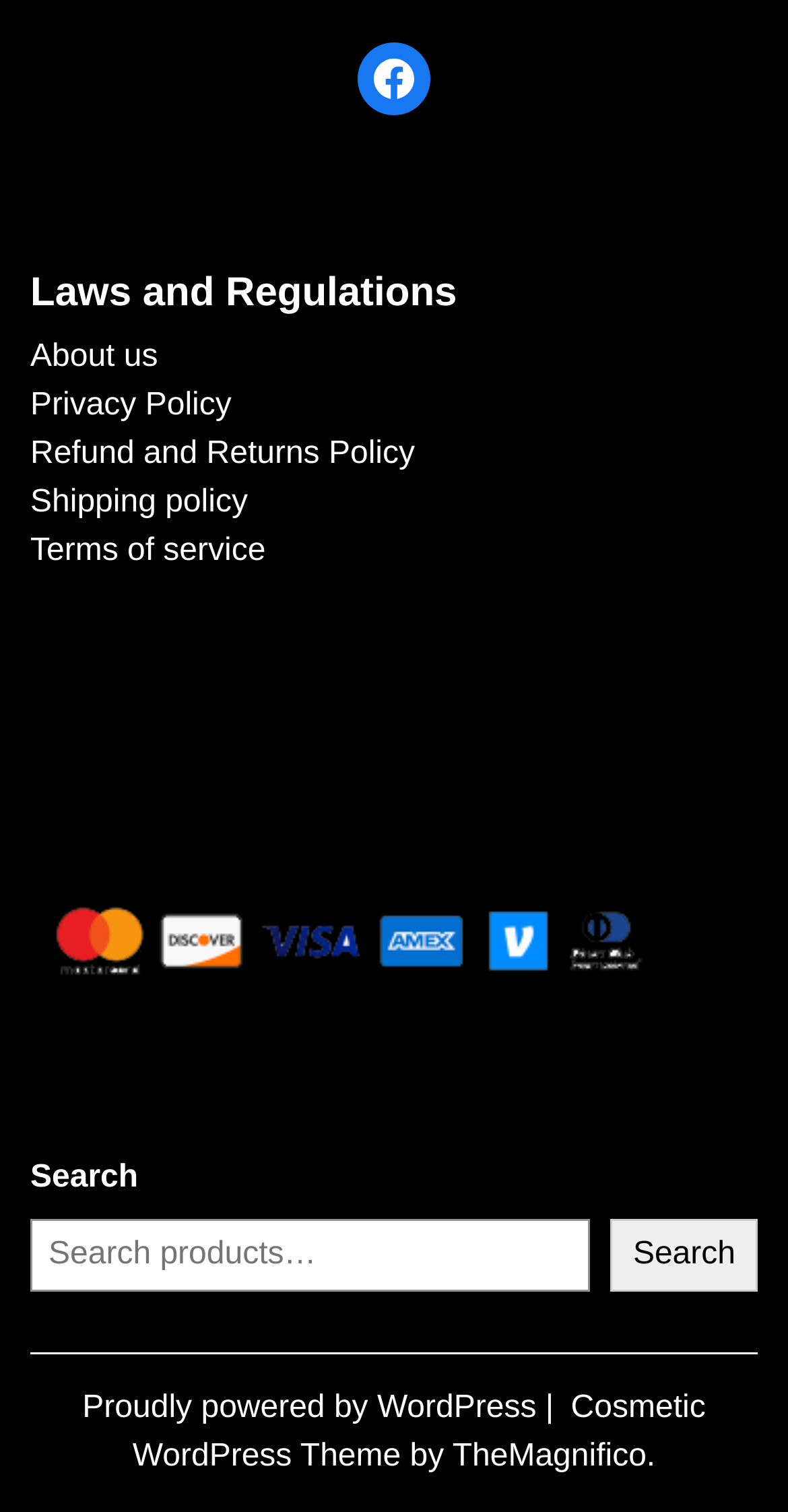Please mark the clickable region by giving the bounding box coordinates needed to complete this instruction: "Go to Facebook".

[0.454, 0.028, 0.546, 0.076]